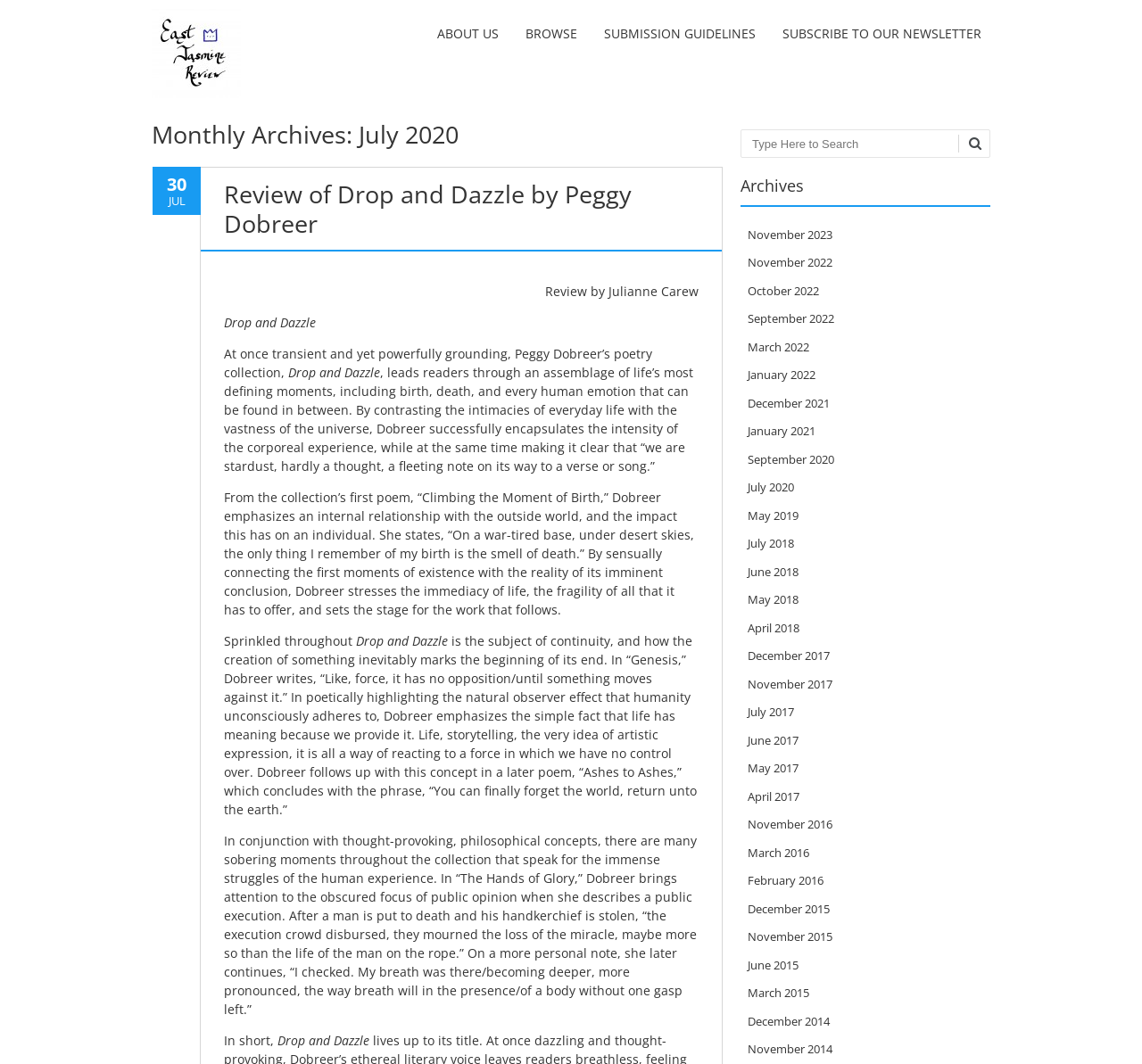Identify the main heading from the webpage and provide its text content.

Monthly Archives: July 2020